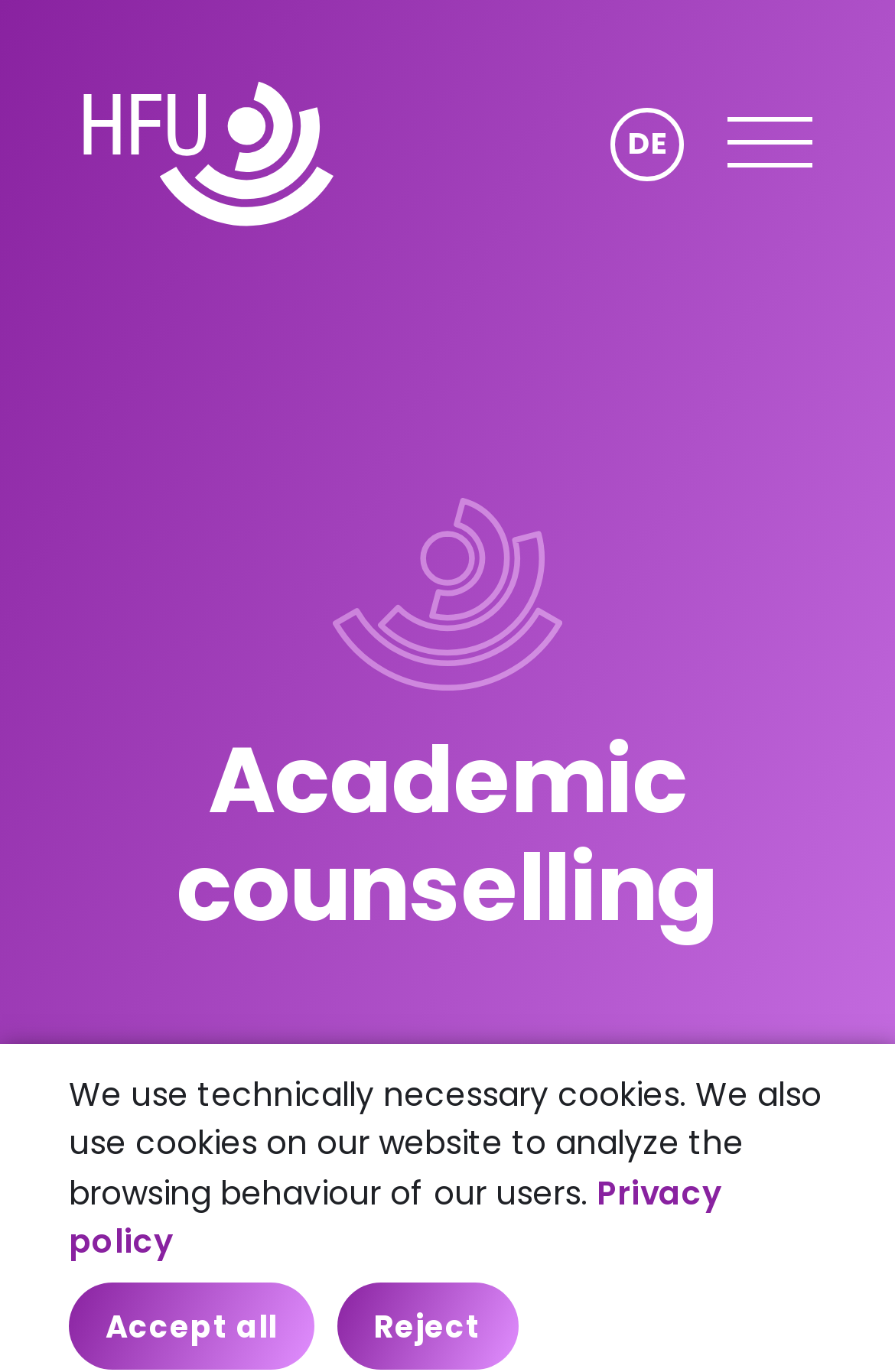Use a single word or phrase to answer this question: 
What is the purpose of the 'Show navigation' button?

To show navigation